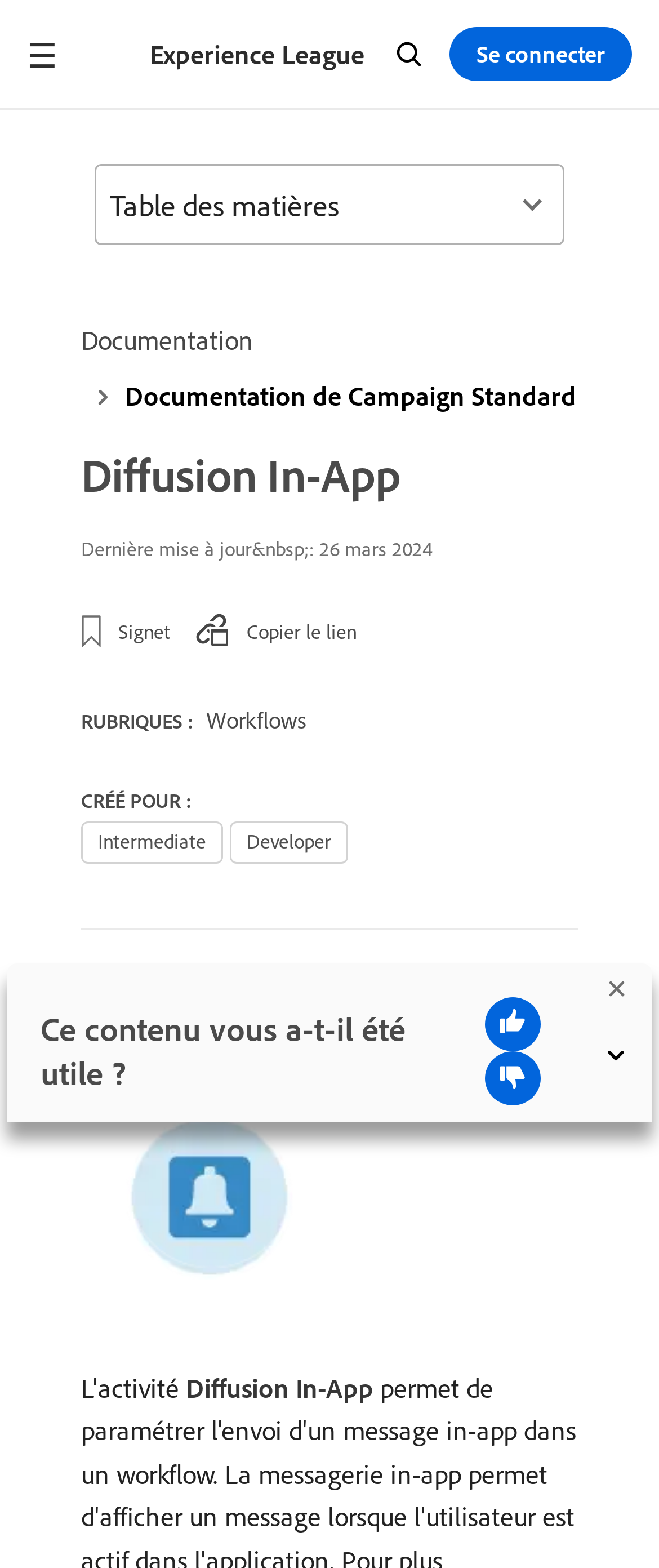Based on the element description, predict the bounding box coordinates (top-left x, top-left y, bottom-right x, bottom-right y) for the UI element in the screenshot: Documentation

[0.123, 0.199, 0.385, 0.235]